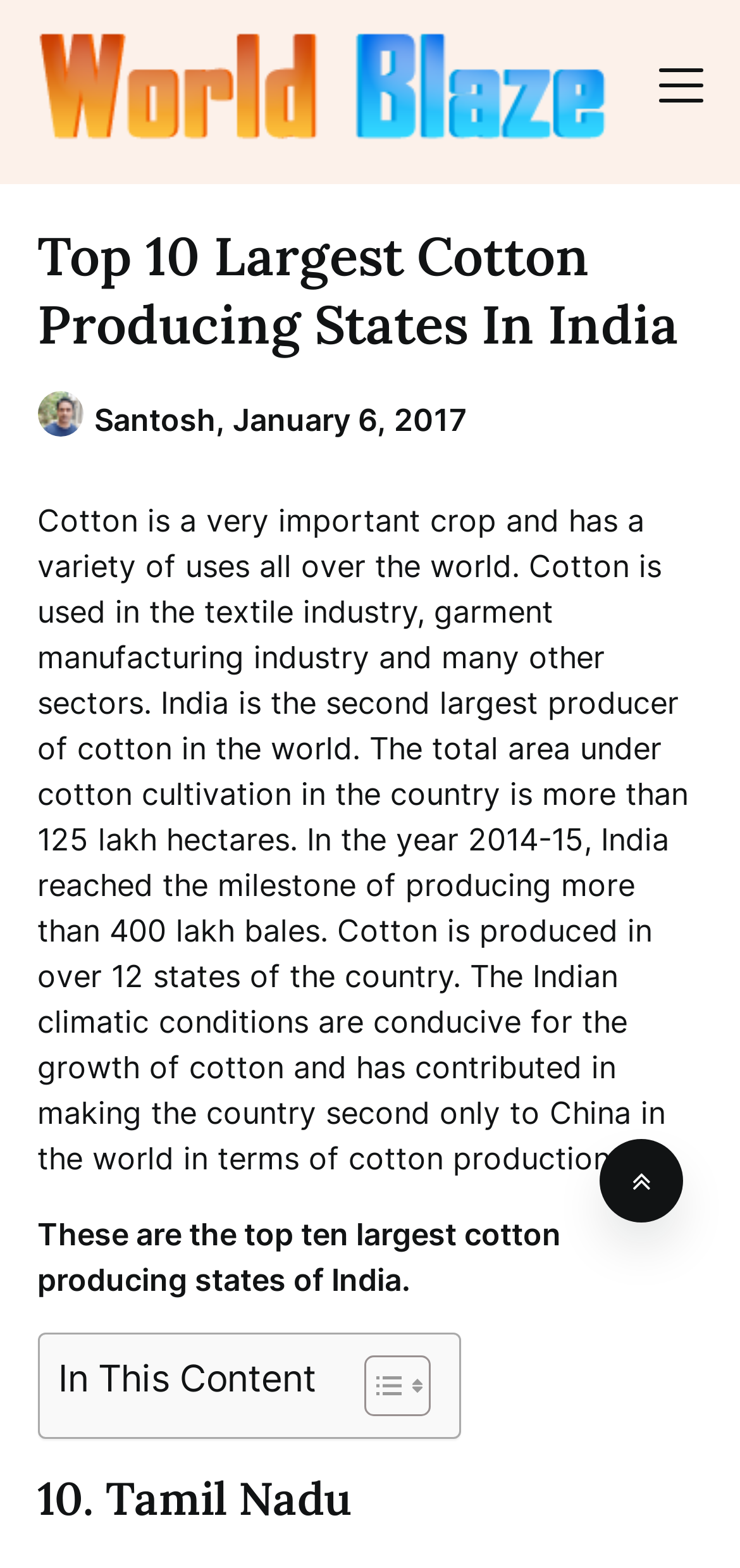What is the ranking of Tamil Nadu in cotton production?
Refer to the image and give a detailed answer to the query.

The webpage lists '10. Tamil Nadu' as one of the top 10 largest cotton producing states in India, indicating that Tamil Nadu ranks 10th in cotton production.